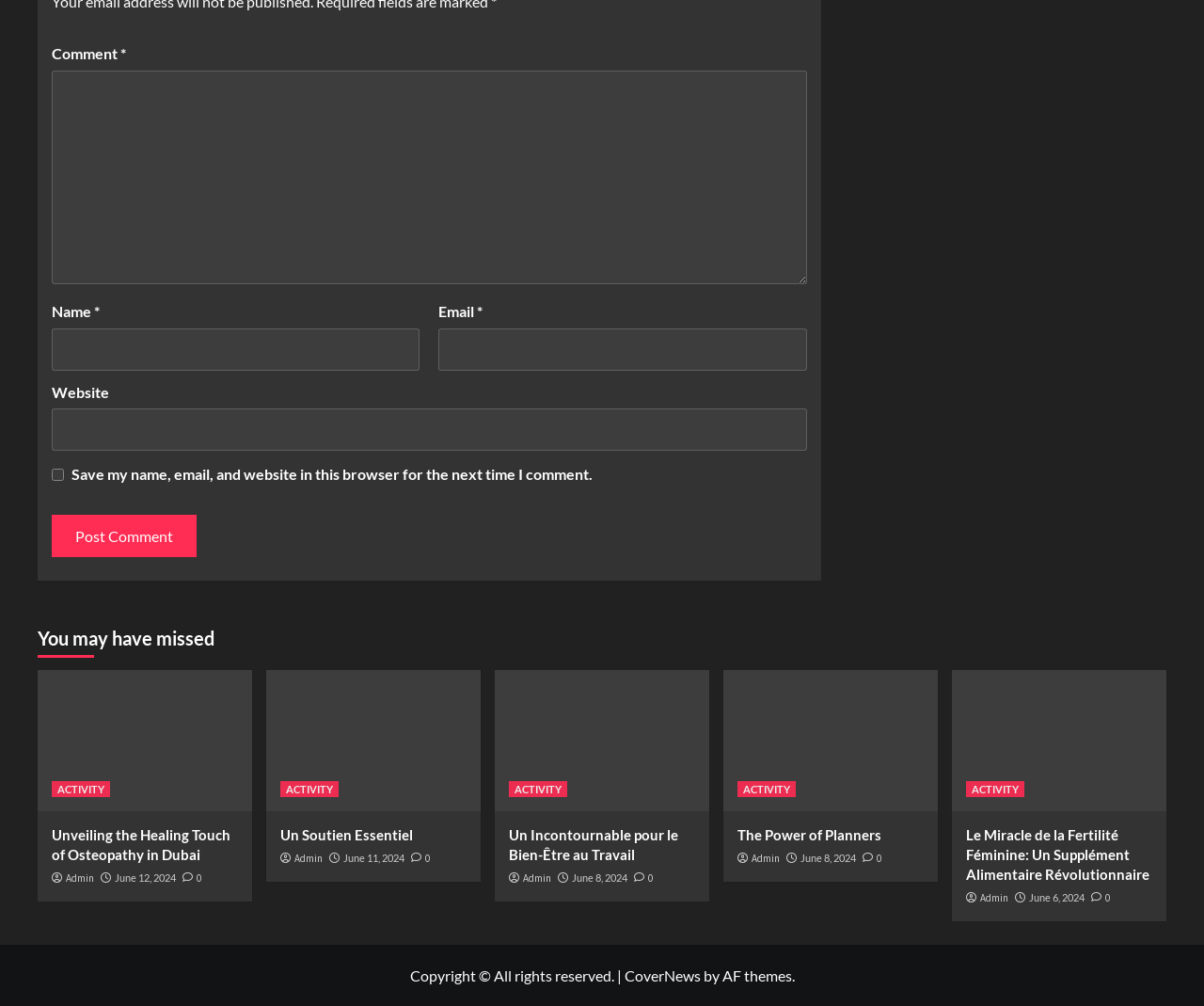Show the bounding box coordinates of the element that should be clicked to complete the task: "Click the 'Post Comment' button".

[0.043, 0.512, 0.163, 0.554]